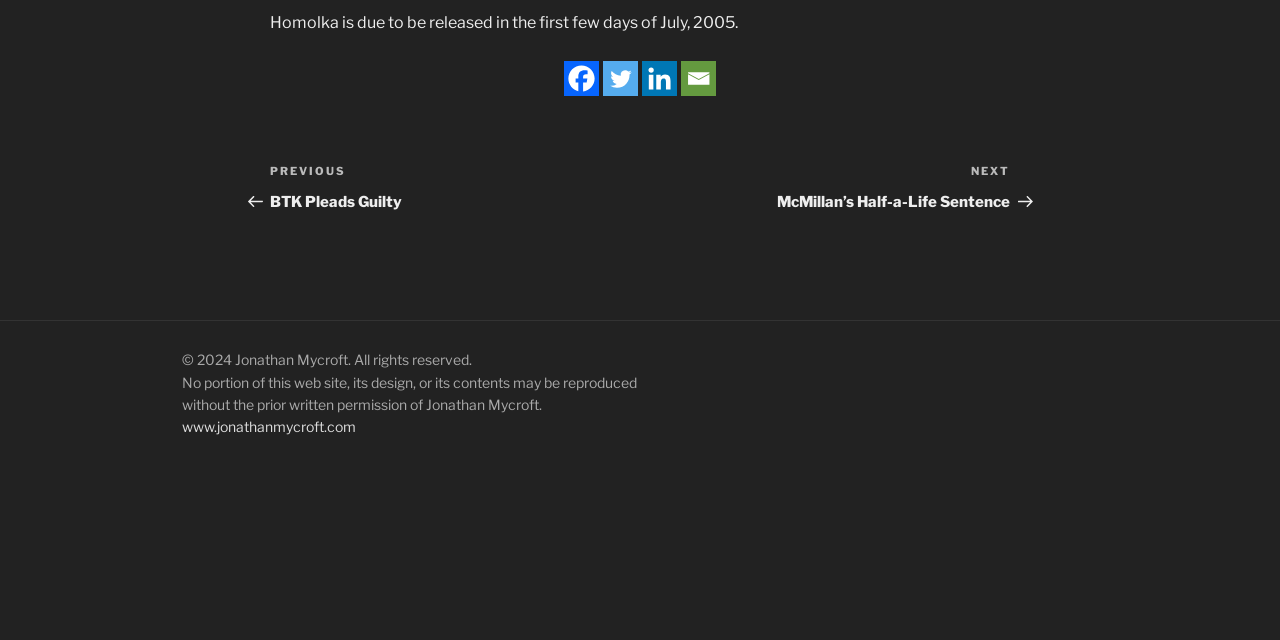Locate the bounding box coordinates for the element described below: "Next PostNext McMillan’s Half-a-Life Sentence". The coordinates must be four float values between 0 and 1, formatted as [left, top, right, bottom].

[0.5, 0.254, 0.789, 0.33]